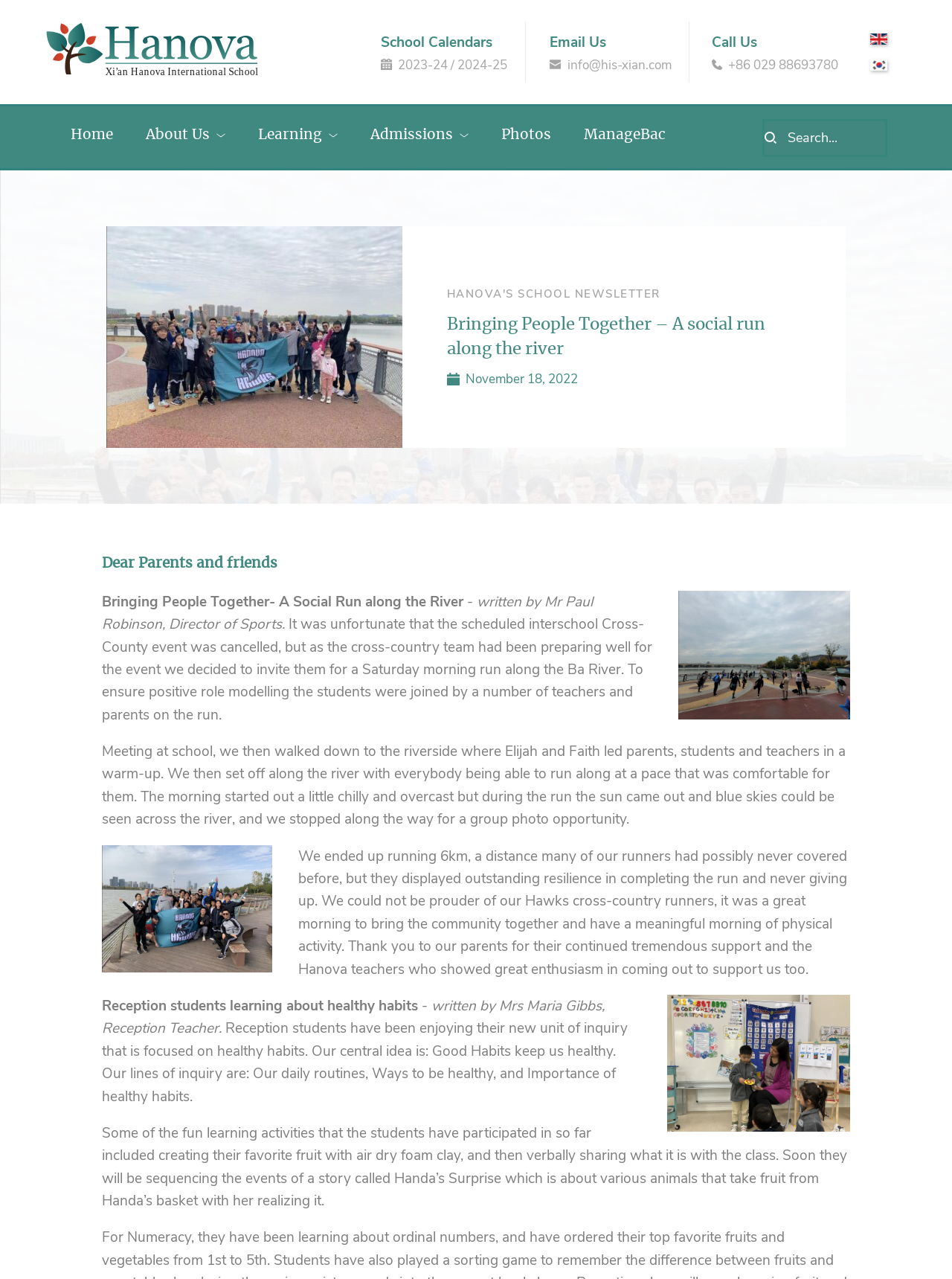Give a detailed overview of the webpage's appearance and contents.

The webpage is about Xi'an Hanova International School, with a focus on two main articles. At the top, there is a navigation menu with links to "Home", "About Us", "Learning", "Admissions", "Photos", and "ManageBac", each accompanied by a small icon. Below the menu, there is a search bar.

The first article, "Bringing People Together – A social run along the river", is written by Mr. Paul Robinson, Director of Sports. The article is about a social run event organized by the school, where students, teachers, and parents participated in a 6km run along the Ba River. The event was initially planned as an interschool Cross-County event, but it was cancelled, and the school decided to invite students and parents for a Saturday morning run instead. The article describes the event in detail, including the warm-up session led by Elijah and Faith, the run itself, and a group photo opportunity.

The second article, "Reception students learning about healthy habits", is written by Mrs. Maria Gibbs, Reception Teacher. The article is about a new unit of inquiry focused on healthy habits, where Reception students are learning about daily routines, ways to be healthy, and the importance of healthy habits. The article mentions some fun learning activities, such as creating favorite fruits with air dry foam clay and sequencing the events of a story called Handa’s Surprise.

On the right side of the page, there are links to "School Calendars", "Email Us", and "Call Us", each accompanied by a small icon. At the bottom of the page, there are two small icons, but their purpose is not clear.